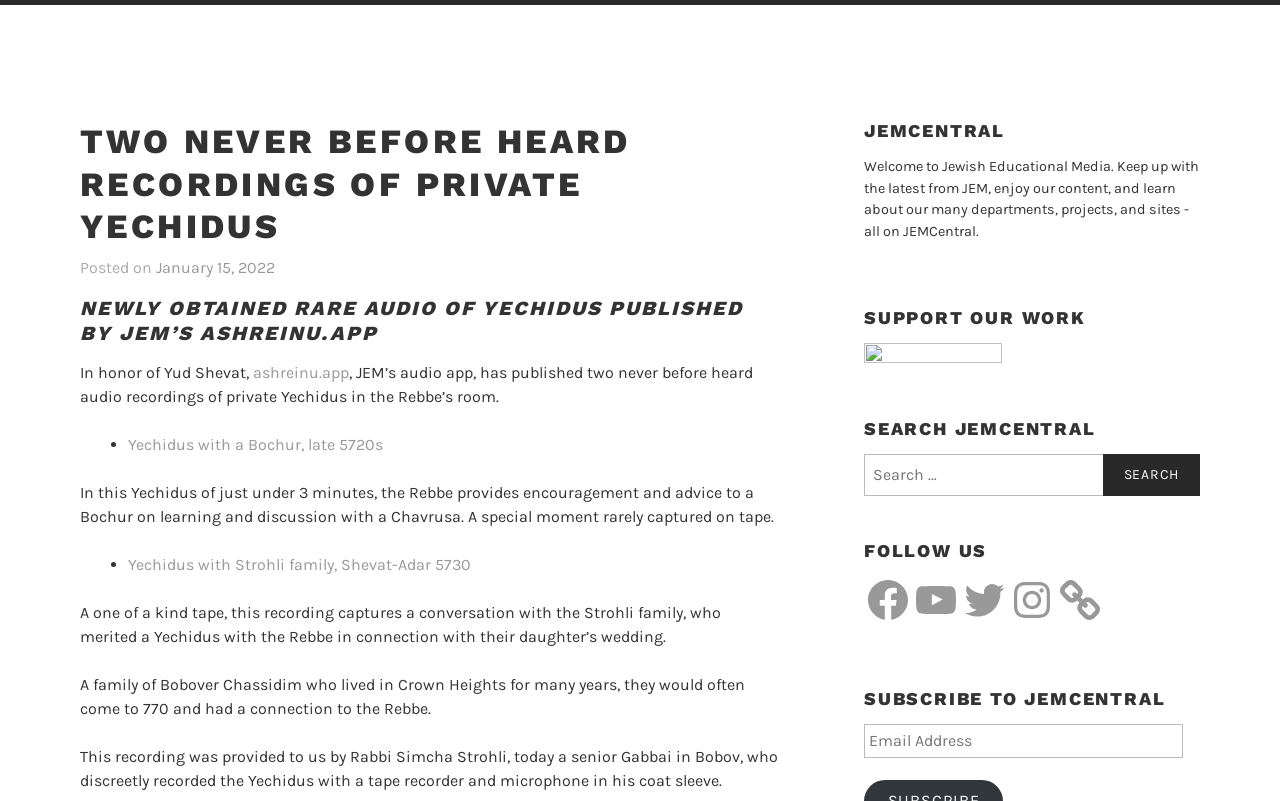Determine the bounding box coordinates of the clickable area required to perform the following instruction: "Search for something". The coordinates should be represented as four float numbers between 0 and 1: [left, top, right, bottom].

[0.675, 0.567, 0.938, 0.62]